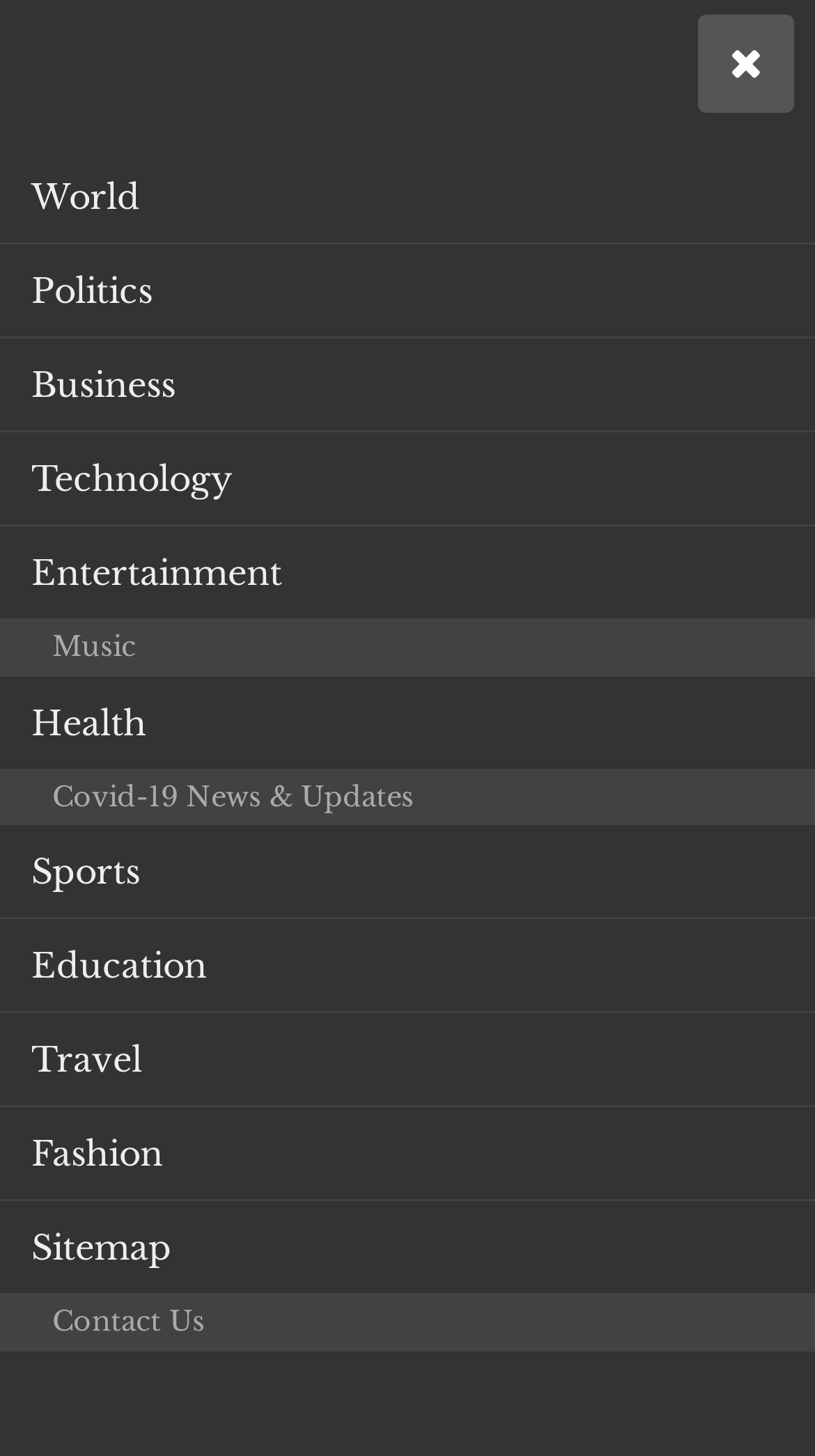Is there a contact page?
Please give a detailed and elaborate answer to the question based on the image.

I found a link labeled 'Contact Us' at the bottom of the top menu, which suggests that there is a contact page available.